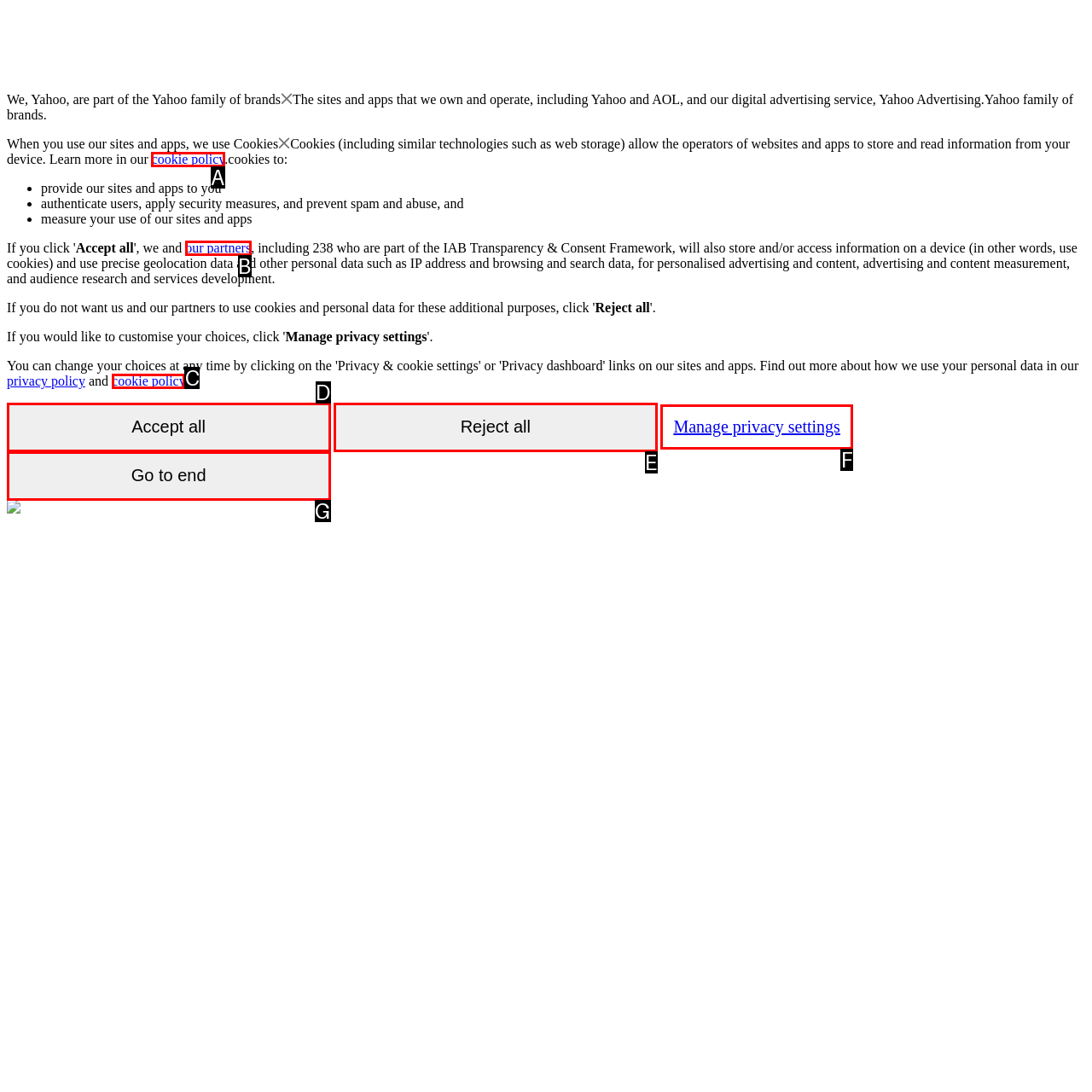Tell me which one HTML element best matches the description: Go to end
Answer with the option's letter from the given choices directly.

G